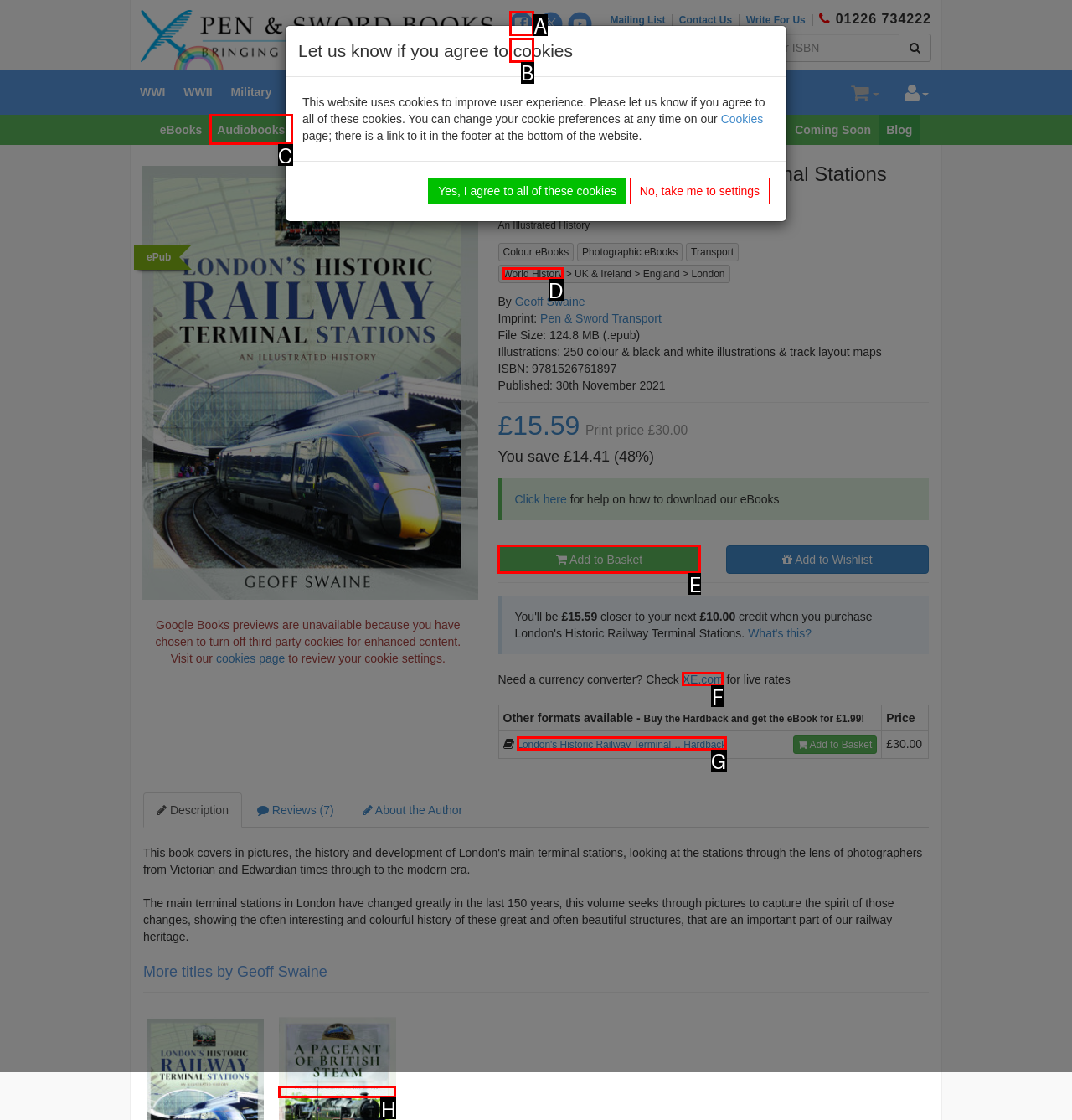Please identify the correct UI element to click for the task: Follow Pen and Sword Books on Facebook Respond with the letter of the appropriate option.

A